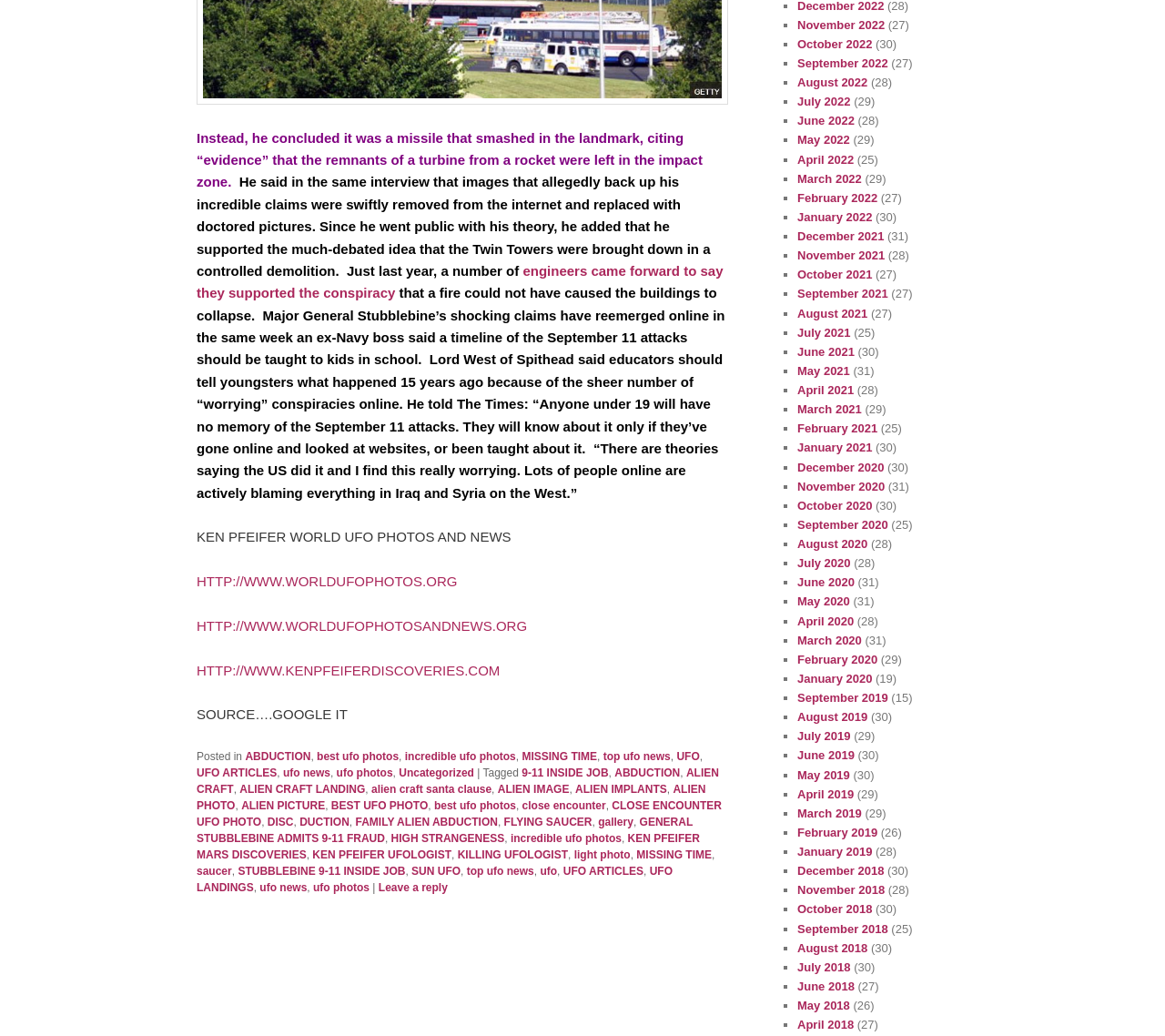Specify the bounding box coordinates of the area to click in order to execute this command: 'visit the website of Ken Pfeifer discoveries'. The coordinates should consist of four float numbers ranging from 0 to 1, and should be formatted as [left, top, right, bottom].

[0.169, 0.639, 0.429, 0.654]